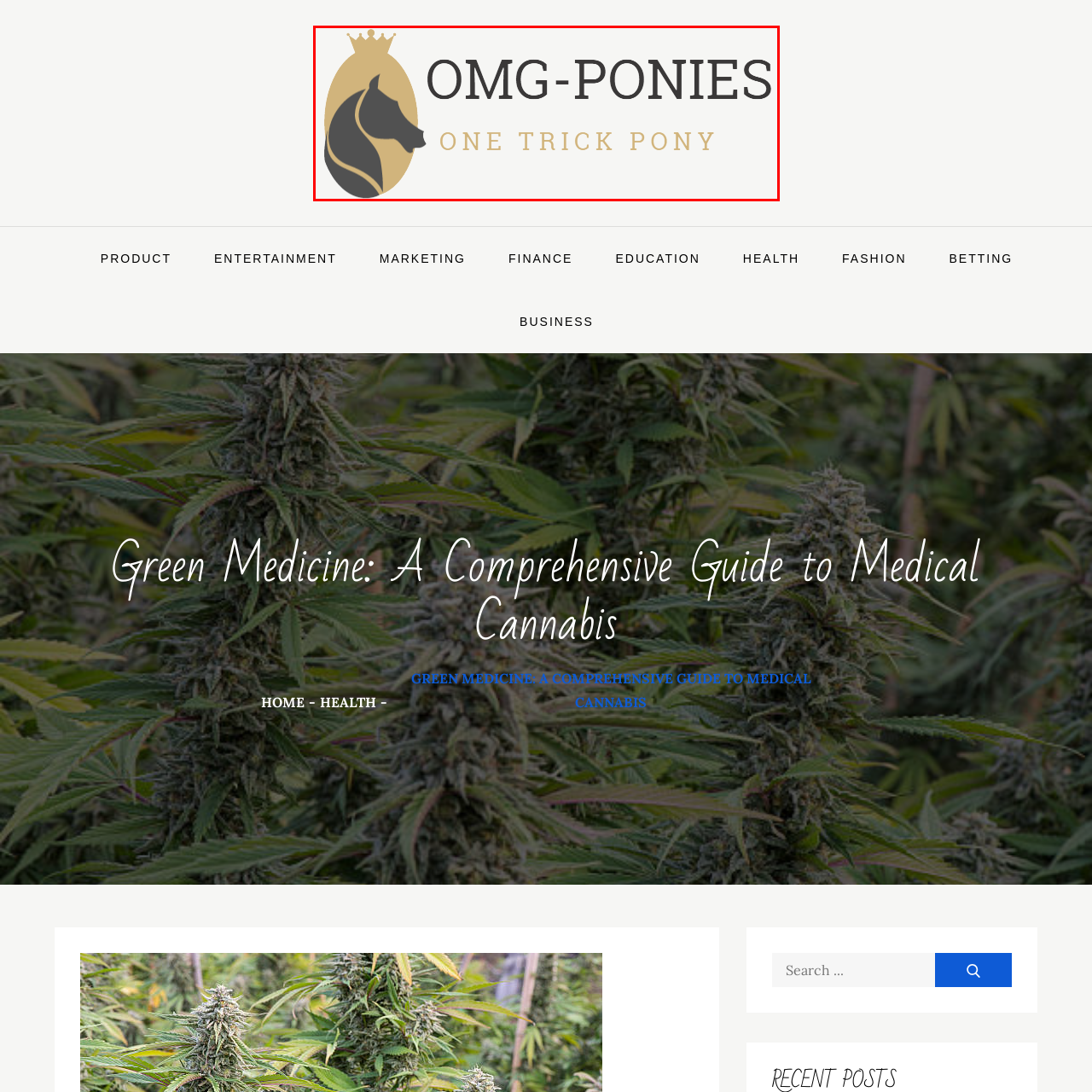Offer a thorough and descriptive summary of the image captured in the red bounding box.

The image features the logo of "OMG-PONIES," which prominently displays a stylized horse's head in silhouette against a regal background. Above the horse's head is a golden crown, symbolizing majesty and excellence. The text "OMG-PONIES" is boldly rendered in dark, modern typography, while the tagline "ONE TRICK PONY" appears in a softer, light golden color beneath it. This logo captures the essence of a brand that may focus on unique offerings within the equestrian domain, combining elegance with a touch of whimsy. The overall aesthetic effectively communicates a playful yet sophisticated identity.